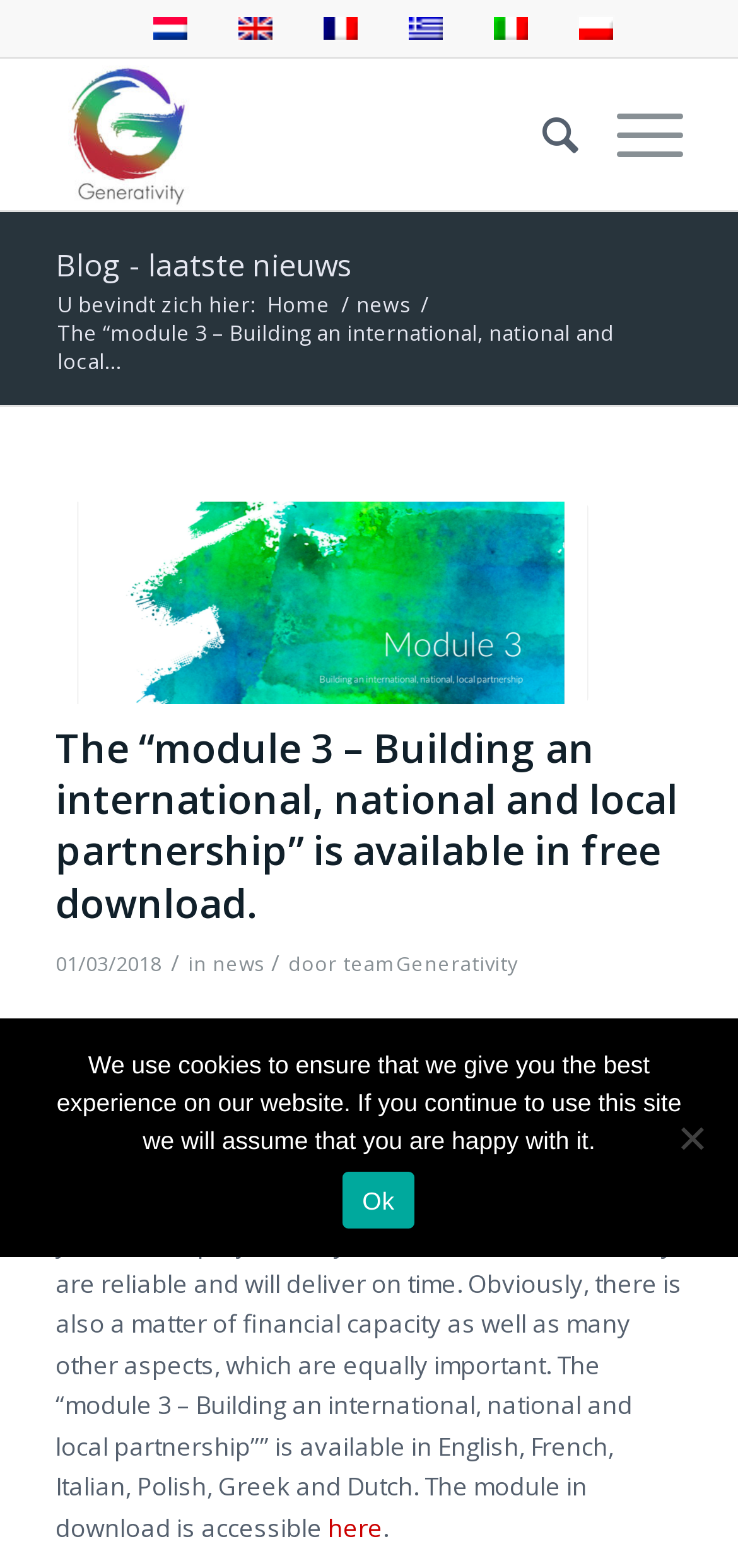Can you extract the primary headline text from the webpage?

The “module 3 – Building an international, national and local partnership” is available in free download.